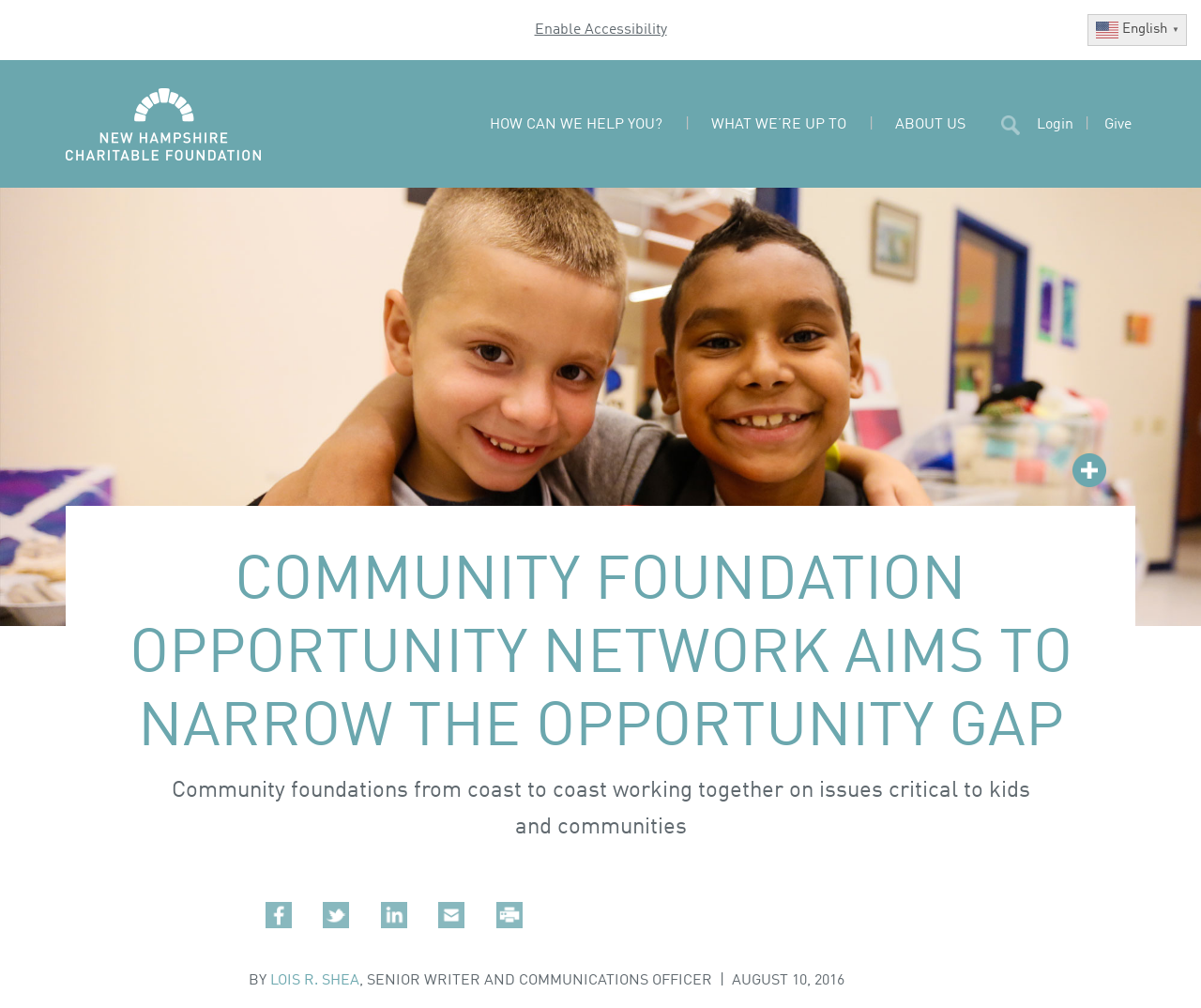Provide an in-depth caption for the contents of the webpage.

The webpage is about the Community Foundation Opportunity Network, which aims to narrow the opportunity gap. At the top, there is a navigation menu with links to "Enable Accessibility", "NH Charitable Foundation", "HOW CAN WE HELP YOU?", "WHAT WE’RE UP TO", "ABOUT US", "search", "Login", and "Give". 

Below the navigation menu, there is a large header section that spans the entire width of the page. This section contains a heading that reads "COMMUNITY FOUNDATION OPPORTUNITY NETWORK AIMS TO NARROW THE OPPORTUNITY GAP" and a paragraph of text that describes the community foundations working together on issues critical to kids and communities.

On the bottom left of the page, there are social media links to Facebook, Twitter, LinkedIn, email, and Print, each accompanied by an icon. 

On the bottom right of the page, there is a section with a byline that reads "BY LOIS R. SHEA, SENIOR WRITER AND COMMUNICATIONS OFFICER" and a date "AUGUST 10, 2016". 

Additionally, there is a language selection link "en English" at the top right corner of the page, accompanied by a flag icon.